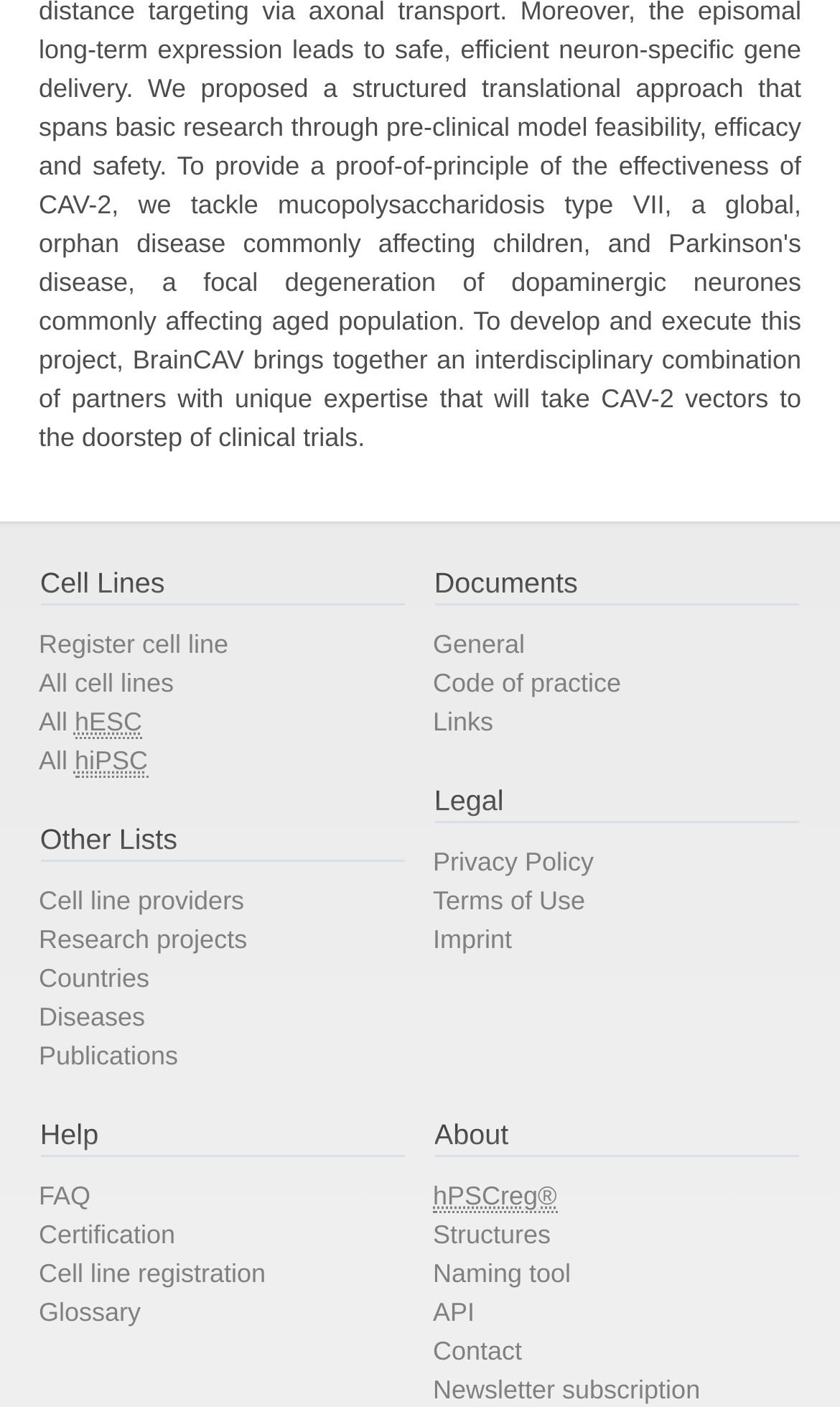Answer this question using a single word or a brief phrase:
What is the main category of cell lines?

hESC and hiPSC